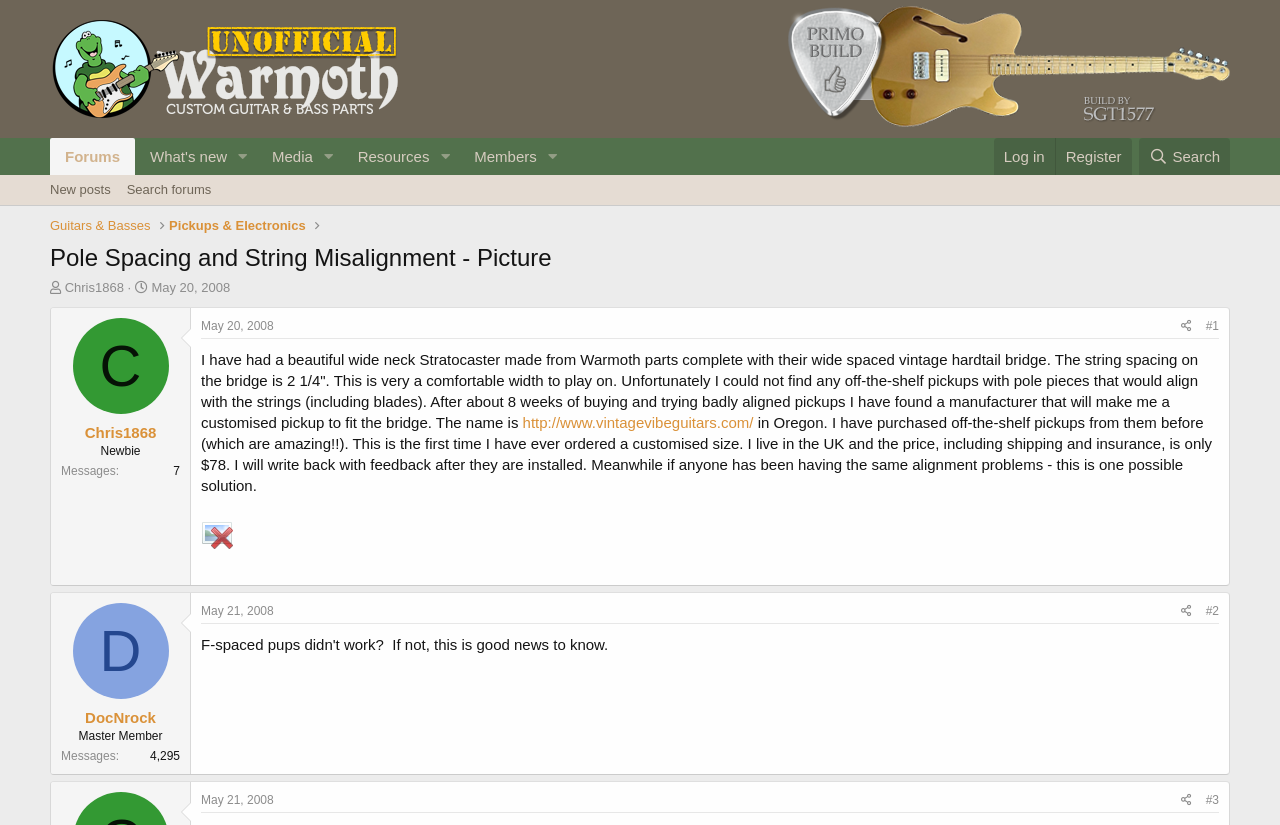Who started the thread?
Using the image, answer in one word or phrase.

Chris1868